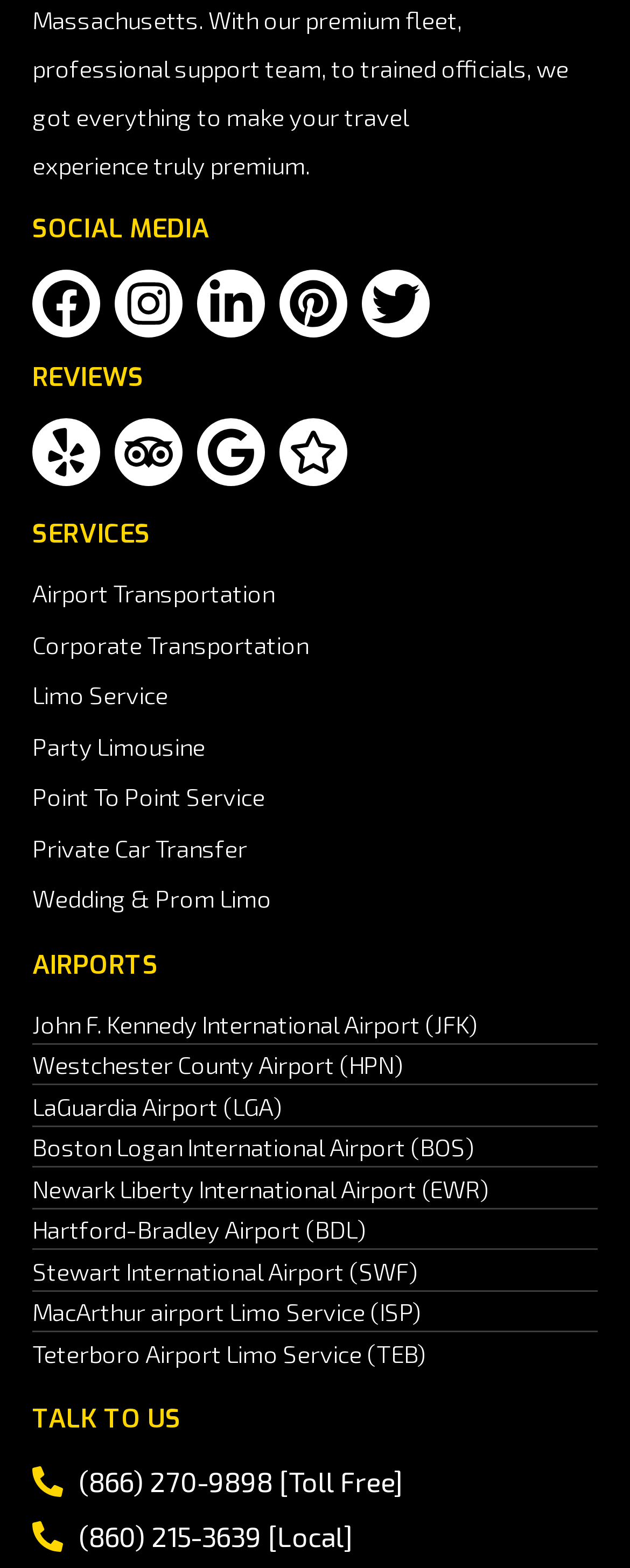How many social media links are available?
Observe the image and answer the question with a one-word or short phrase response.

5